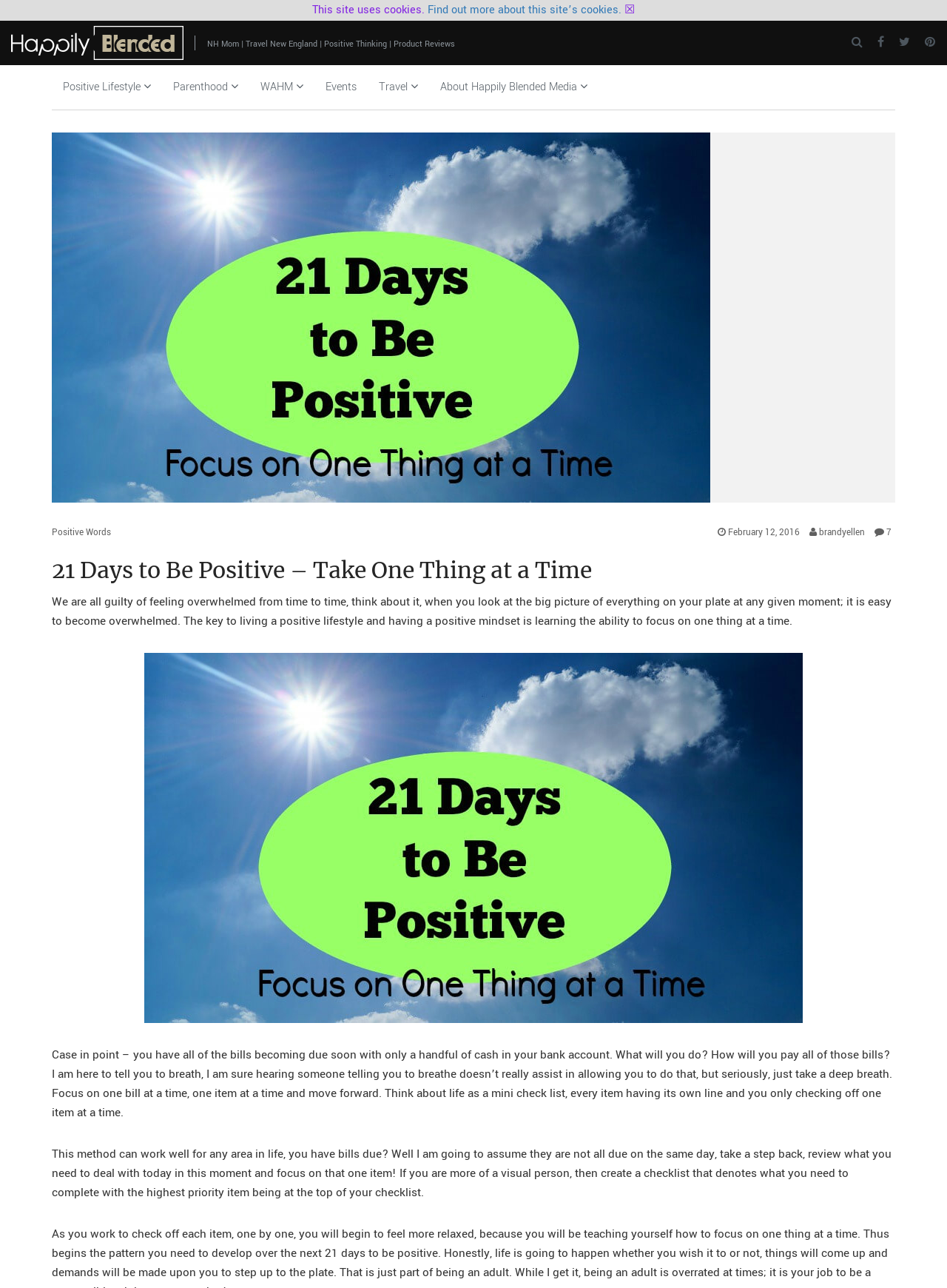Find the bounding box coordinates corresponding to the UI element with the description: "title="Recruitment Software - Firefish Software"". The coordinates should be formatted as [left, top, right, bottom], with values as floats between 0 and 1.

None